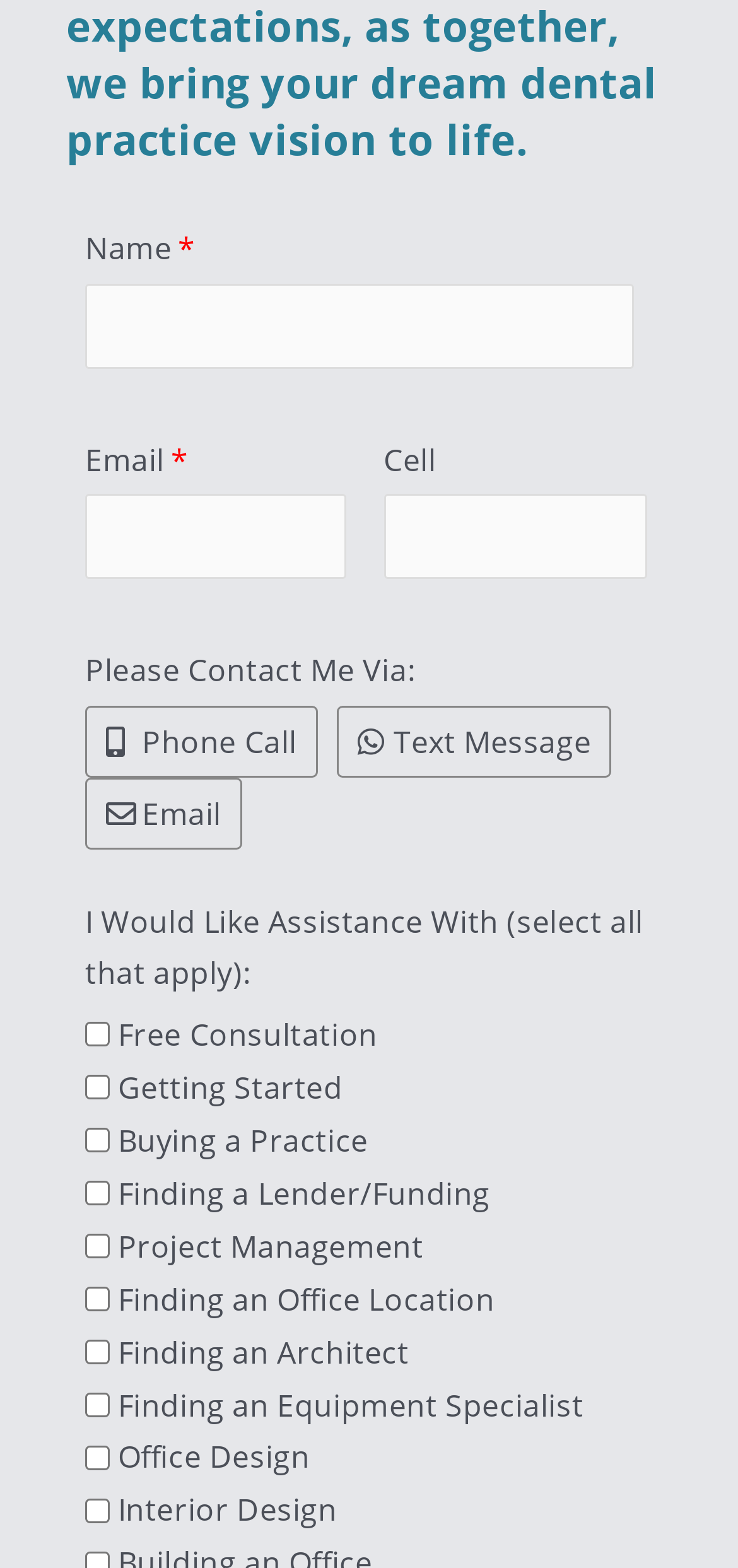Provide your answer in a single word or phrase: 
How many contact methods are available?

3